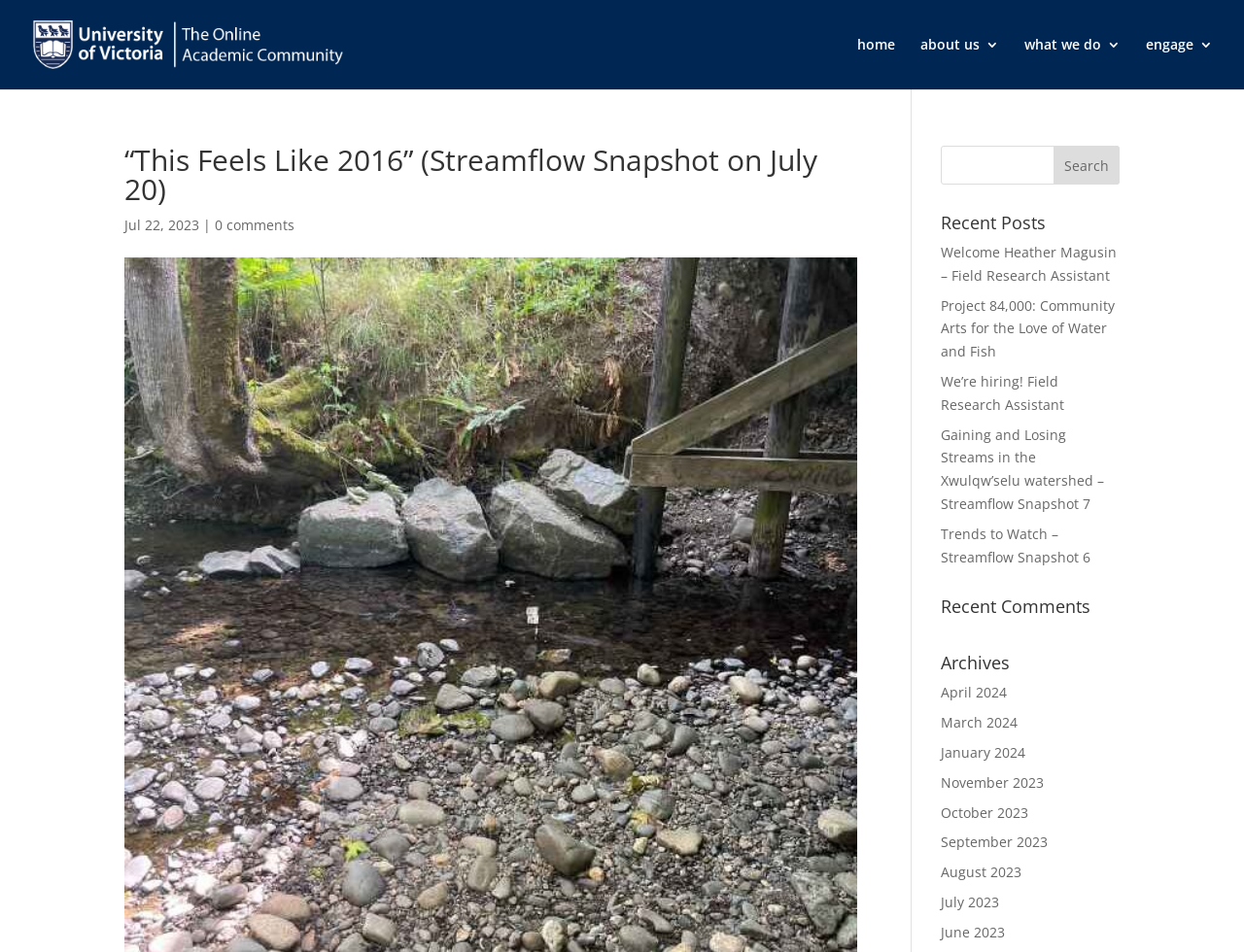Identify the first-level heading on the webpage and generate its text content.

“This Feels Like 2016” (Streamflow Snapshot on July 20)